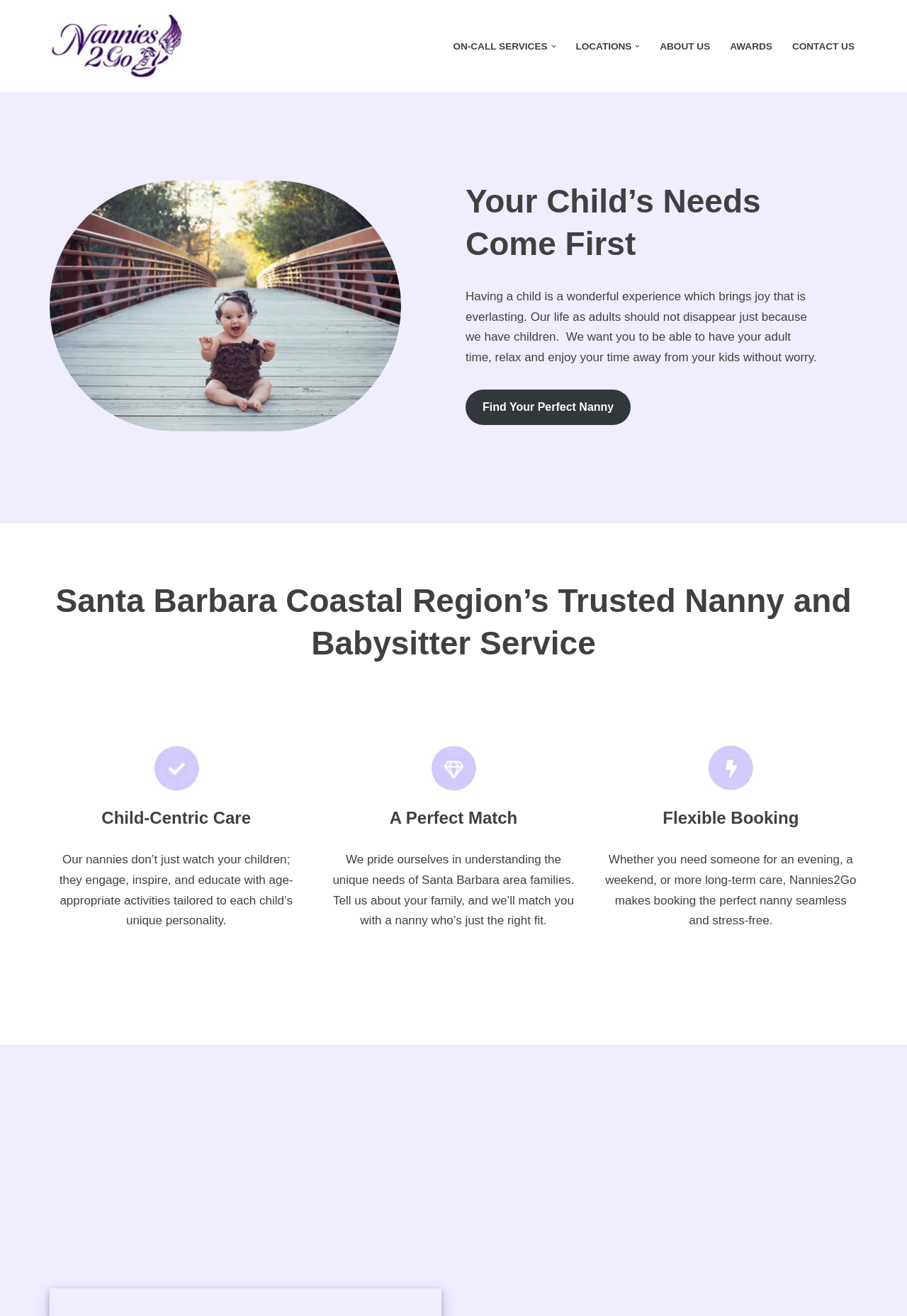What is the primary focus of Nannies2Go's nannies?
Refer to the image and provide a concise answer in one word or phrase.

Child's needs